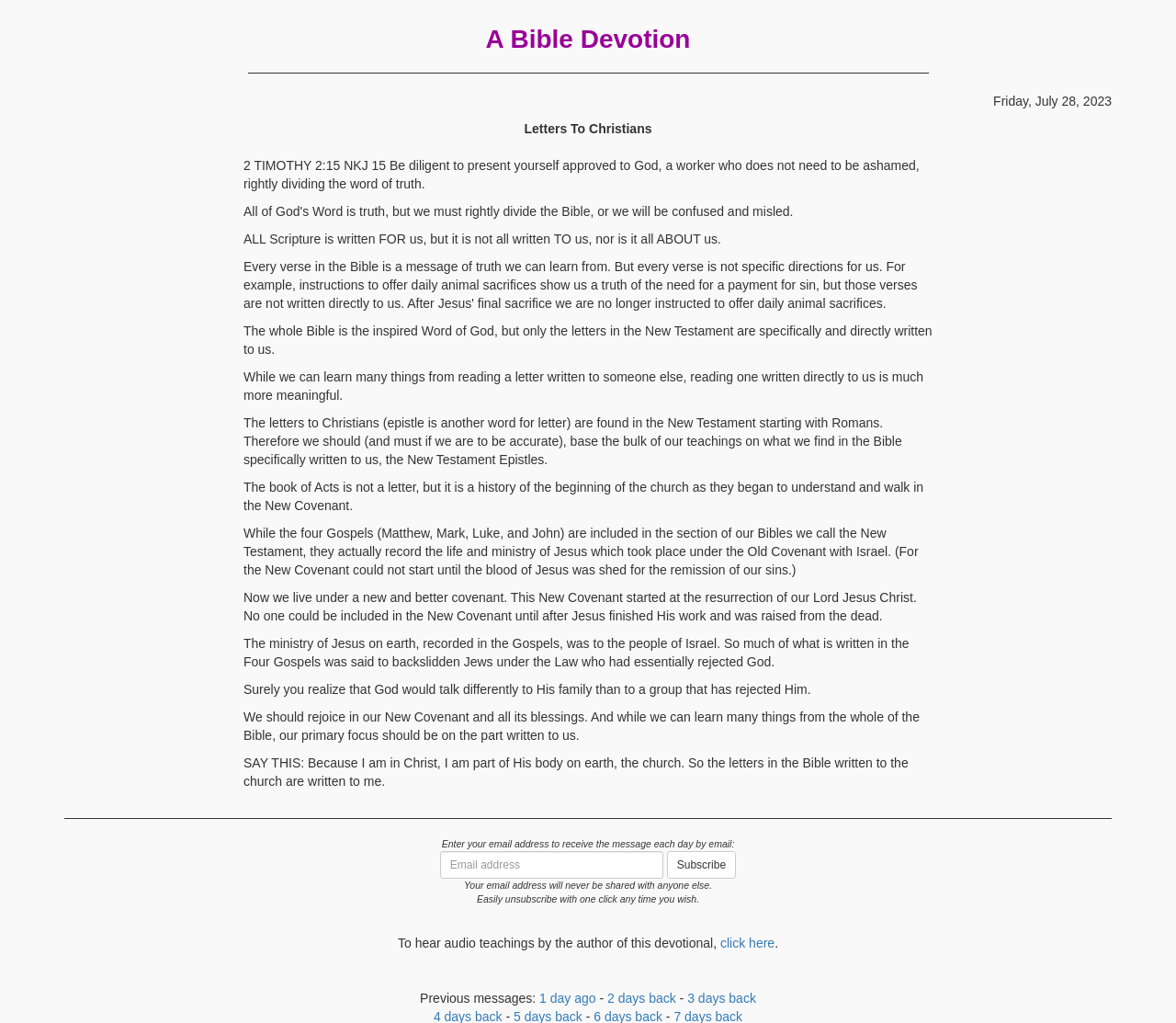Respond to the following question using a concise word or phrase: 
What can be done with the email address entered?

Receive daily messages